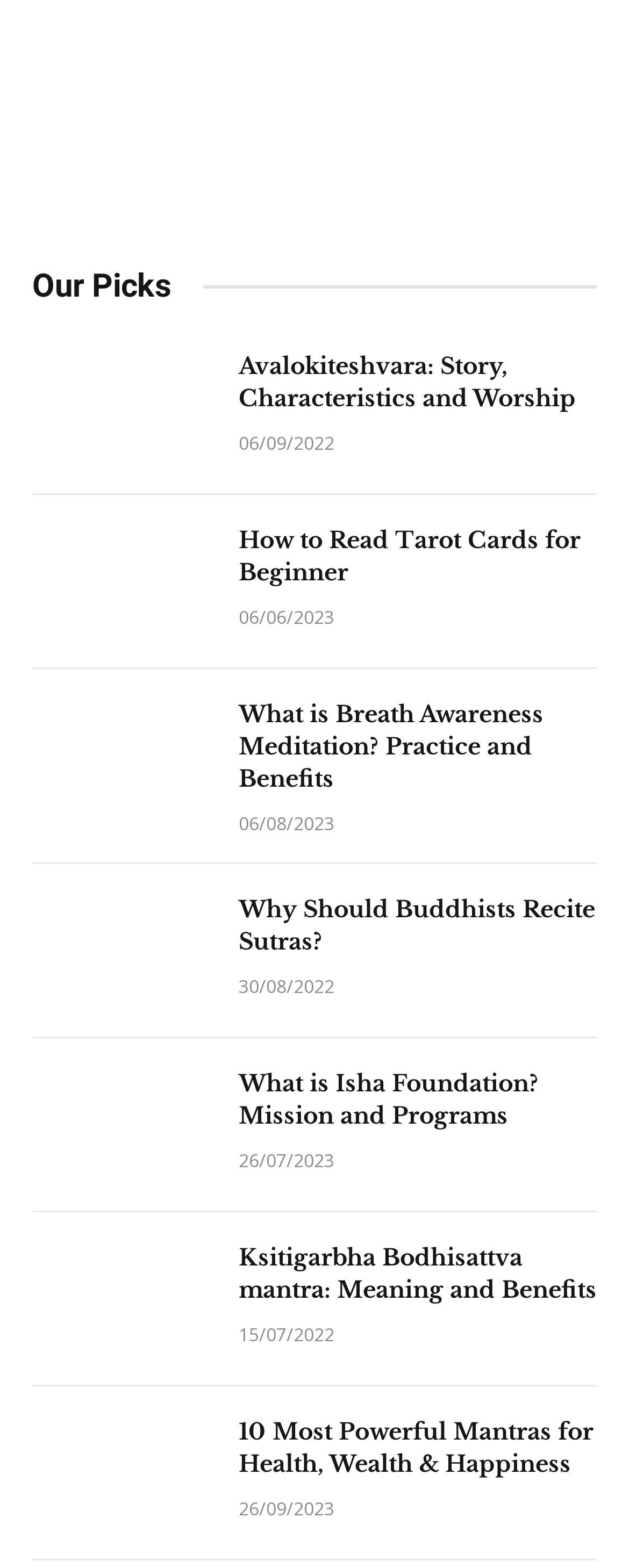What is the title of the fifth article?
Please look at the screenshot and answer using one word or phrase.

What is Isha Foundation? Mission and Programs